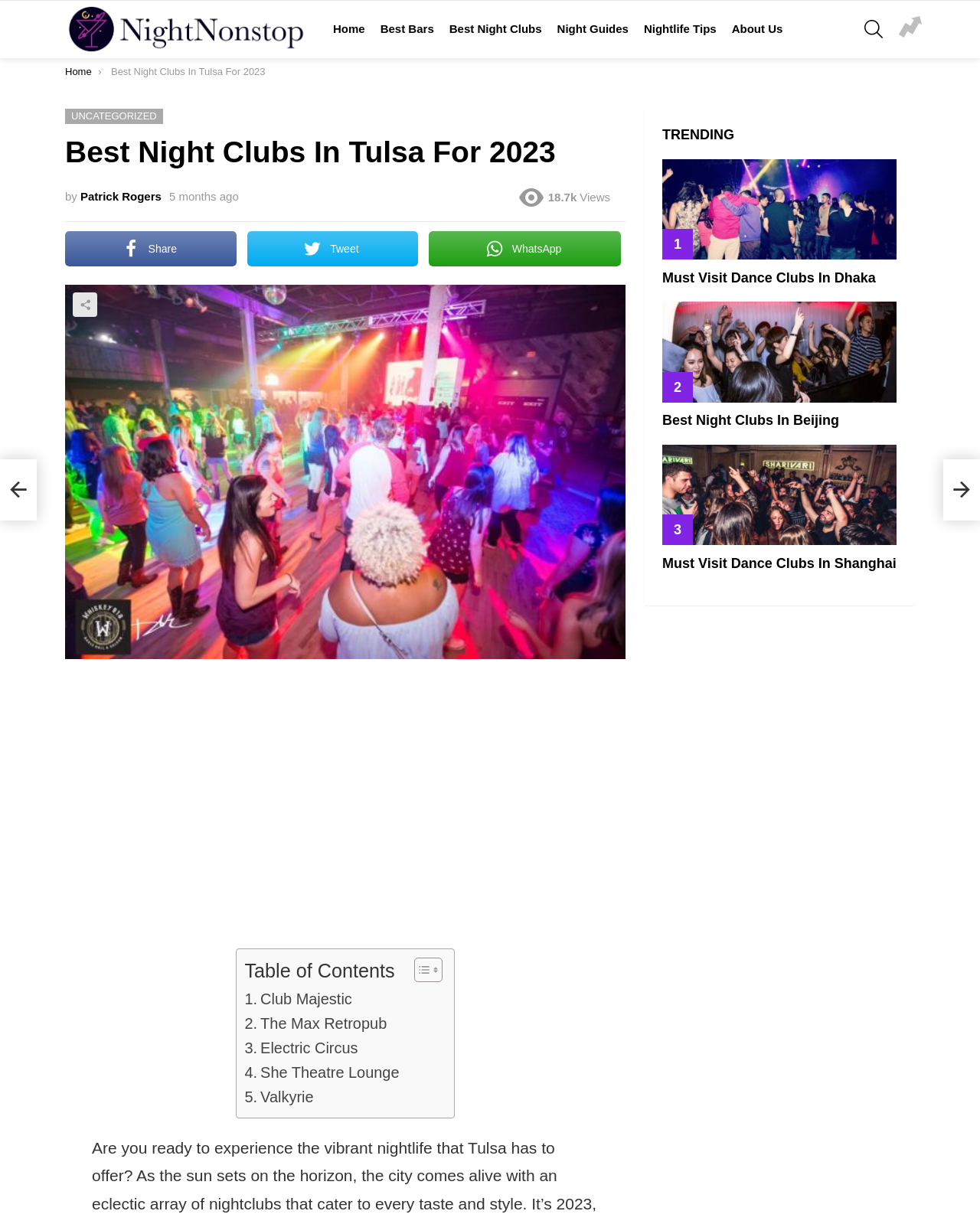How many views does the article 'Best Night Clubs In Tulsa For 2023' have? From the image, respond with a single word or brief phrase.

18.7k